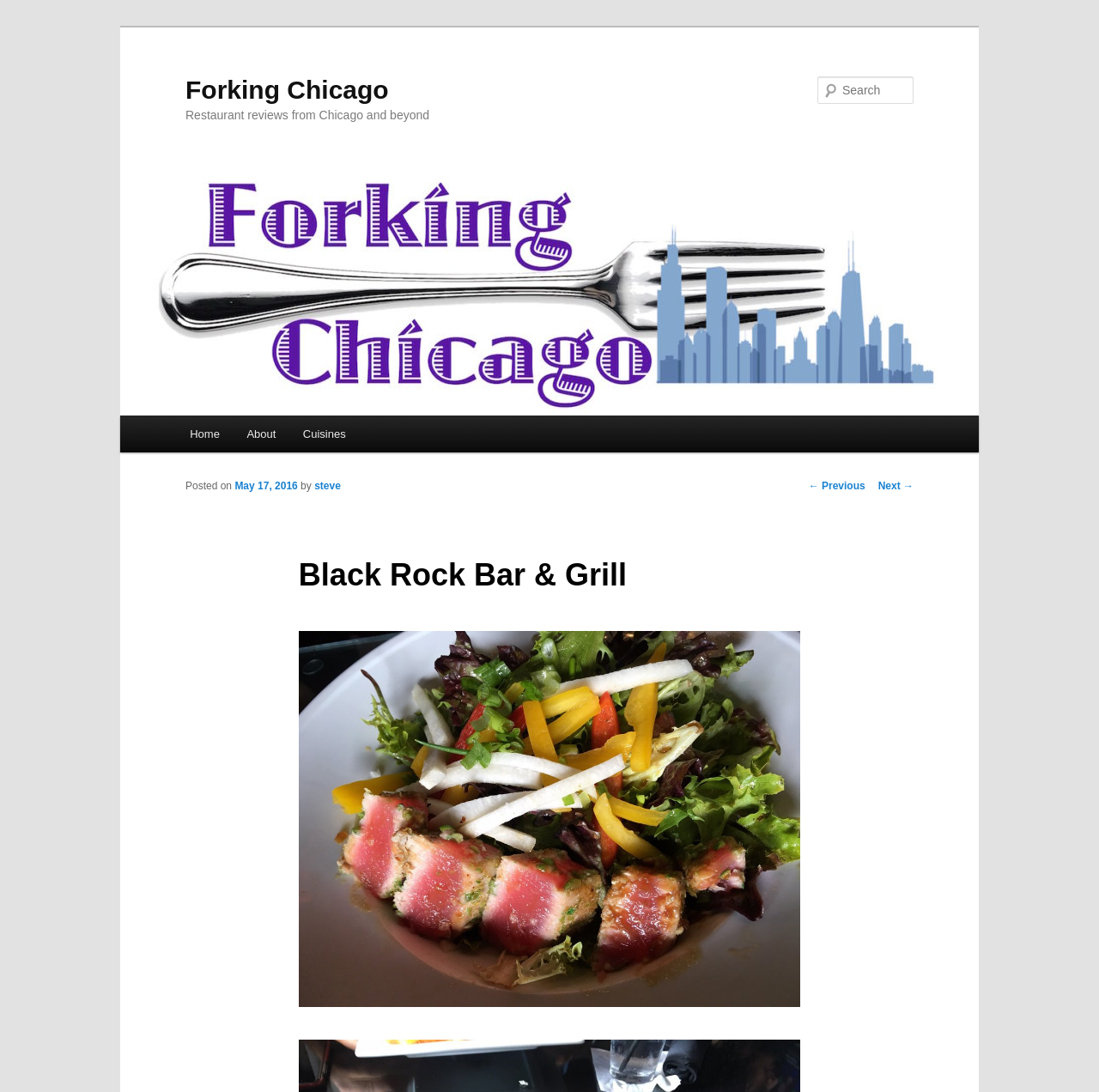Carefully observe the image and respond to the question with a detailed answer:
What type of content is available on this website?

The website appears to be a review website, as indicated by the heading element with the text 'Restaurant reviews from Chicago and beyond', and the review of Black Rock Bar & Grill on the current page.